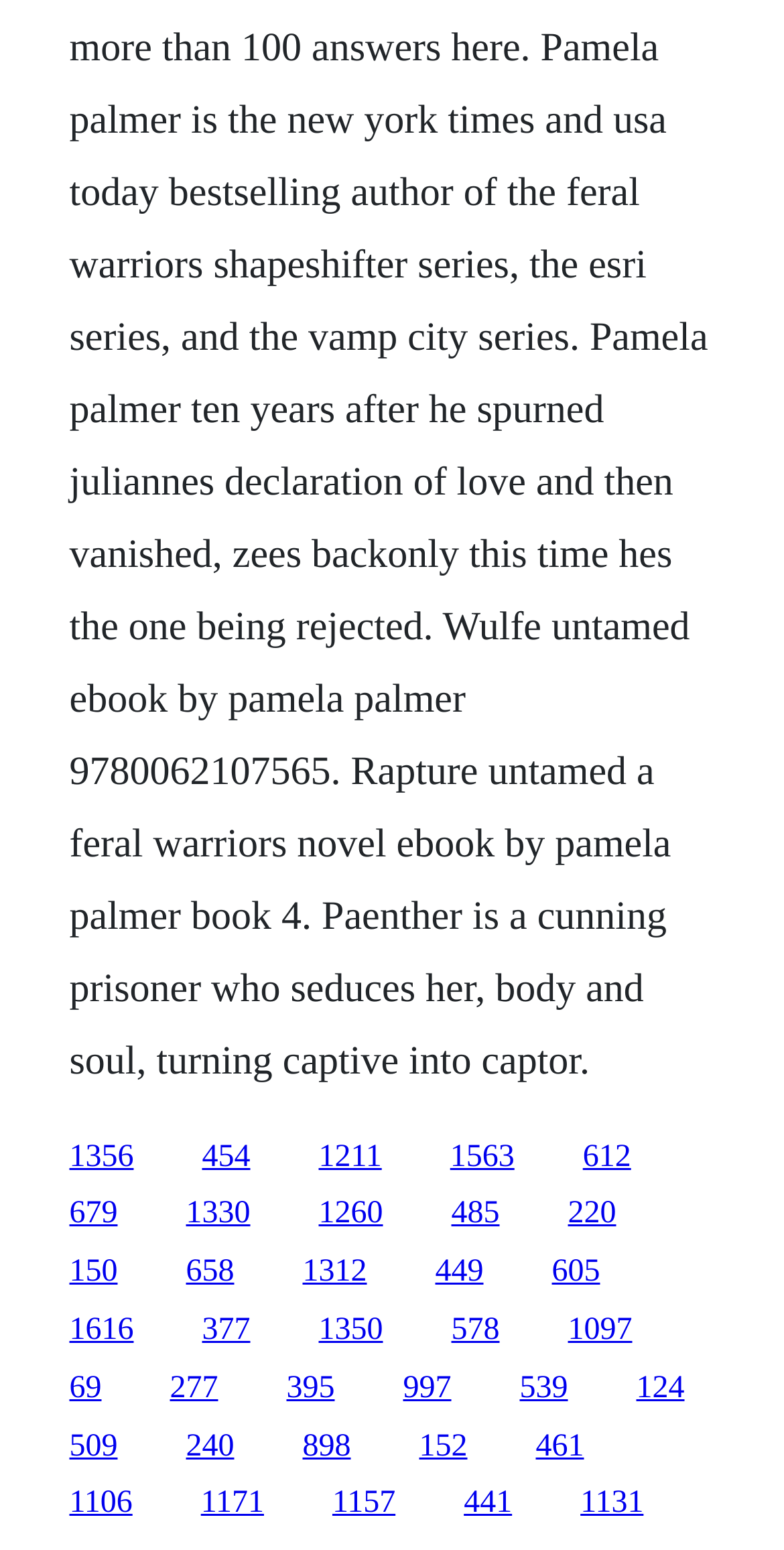What is the vertical spacing between the rows of links?
Look at the webpage screenshot and answer the question with a detailed explanation.

By examining the y1 and y2 coordinates of the links, I can see that the vertical spacing between the rows of links is approximately between 0.037 and 0.067, indicating that there is a consistent gap between each row.